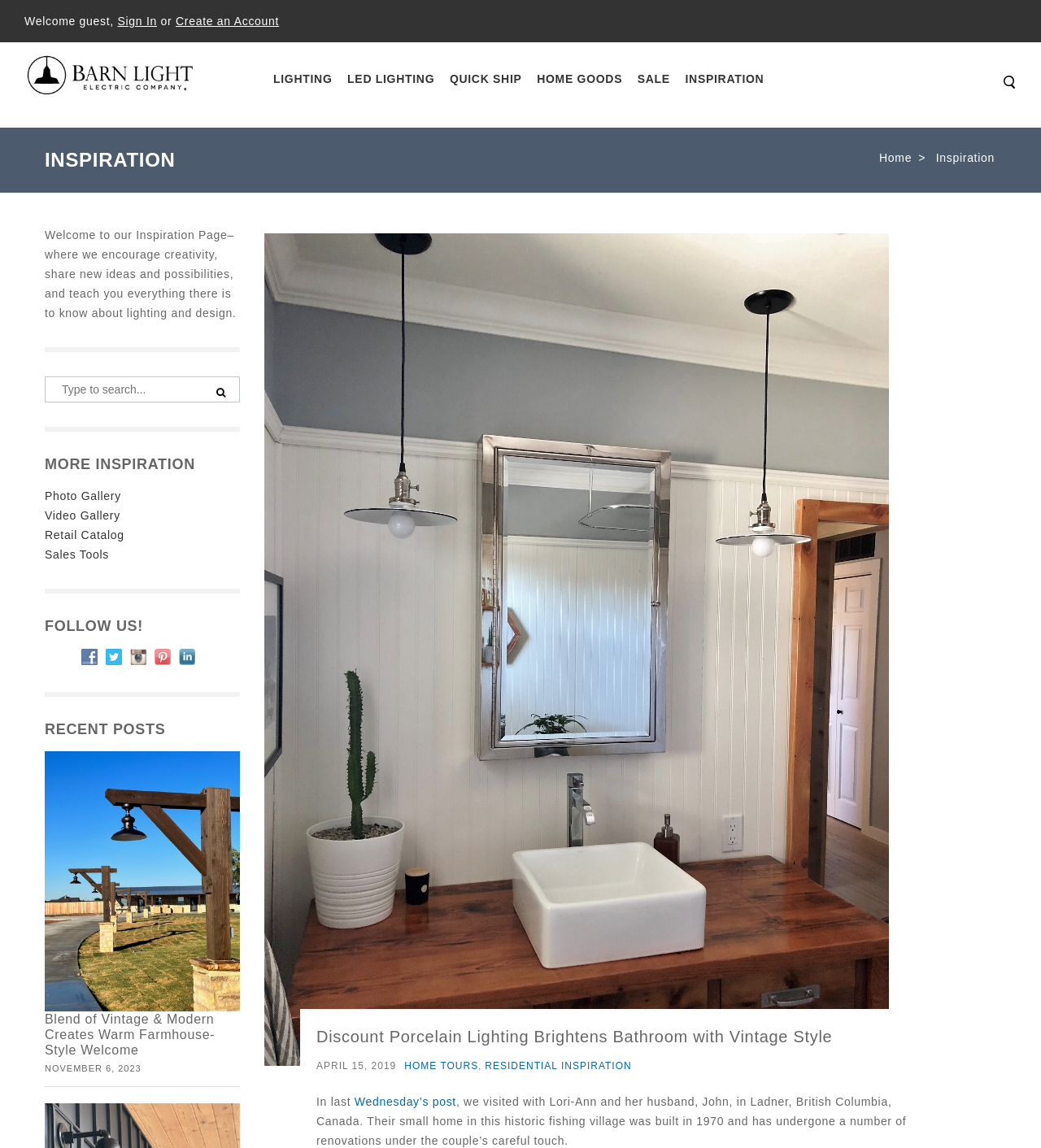Please identify the bounding box coordinates of the area that needs to be clicked to follow this instruction: "Sign in".

[0.113, 0.013, 0.151, 0.024]